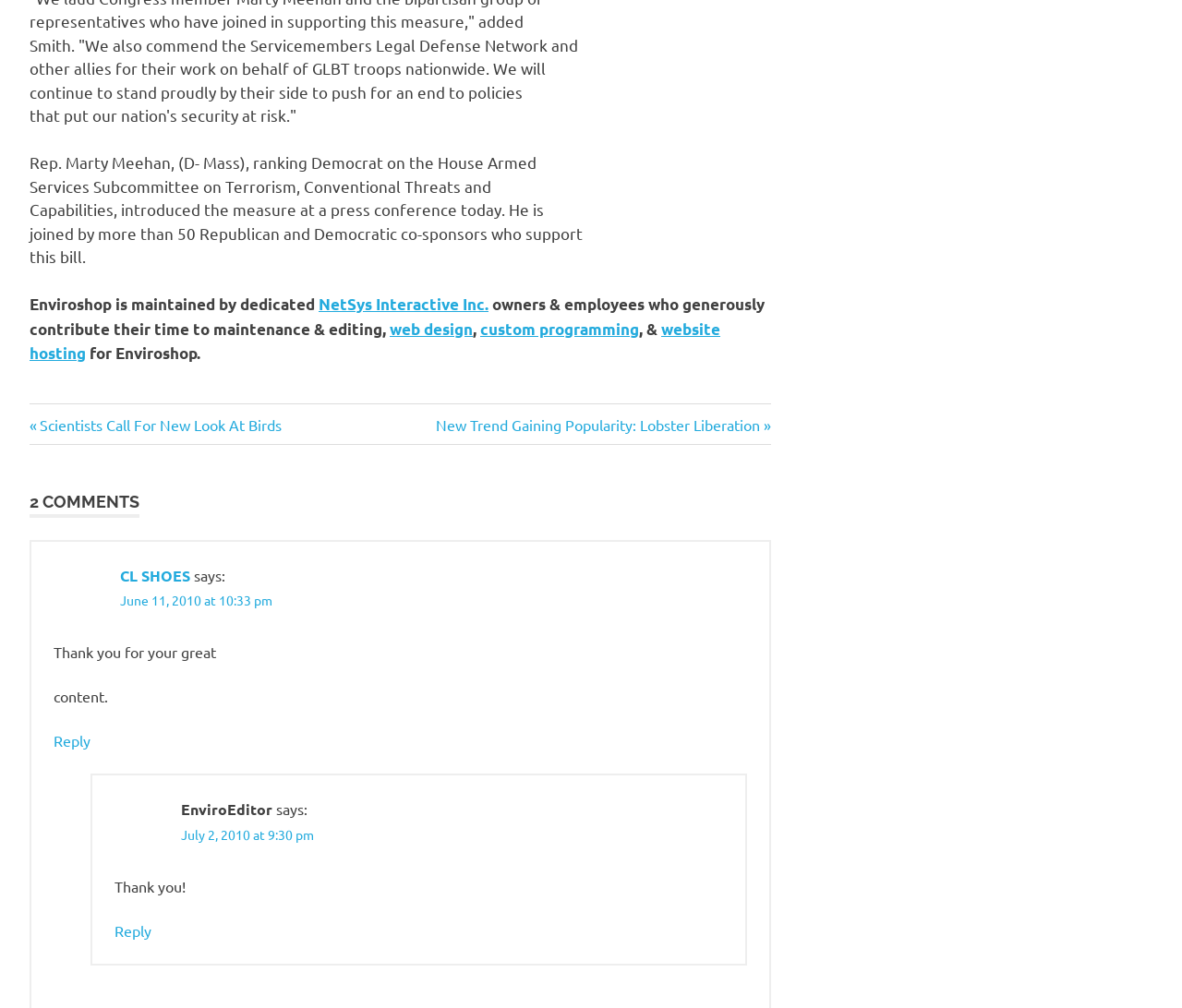Locate the bounding box coordinates of the area you need to click to fulfill this instruction: 'Click on 'NetSys Interactive Inc.''. The coordinates must be in the form of four float numbers ranging from 0 to 1: [left, top, right, bottom].

[0.27, 0.292, 0.413, 0.311]